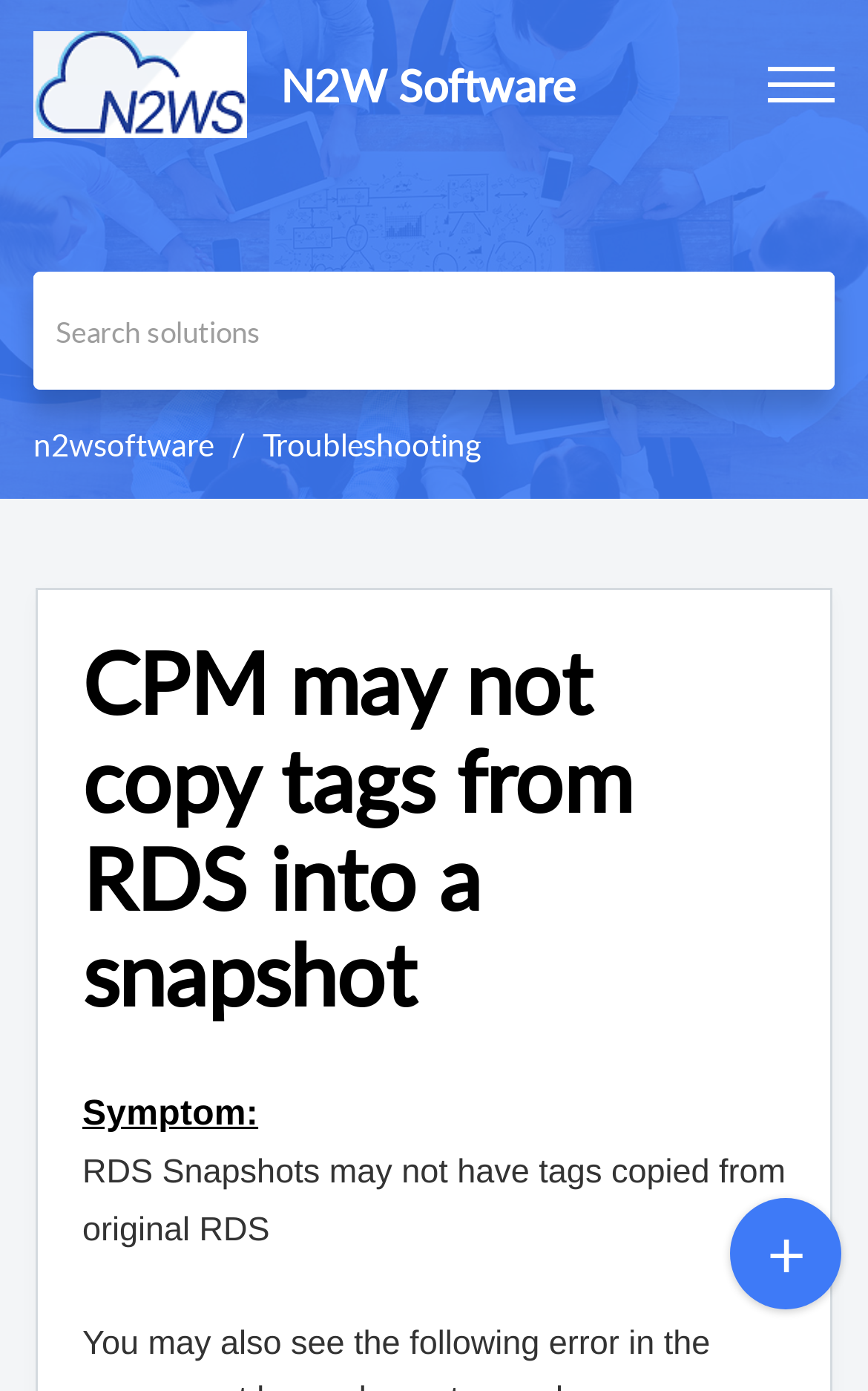How many skip links are there at the top of the webpage?
Please provide a comprehensive answer based on the information in the image.

I found the skip links by looking at the top section of the webpage, where there are three links 'Skip to Content', 'Skip to Menu', and 'Skip to Footer'. These three links are skip links, so there are 3 skip links in total.